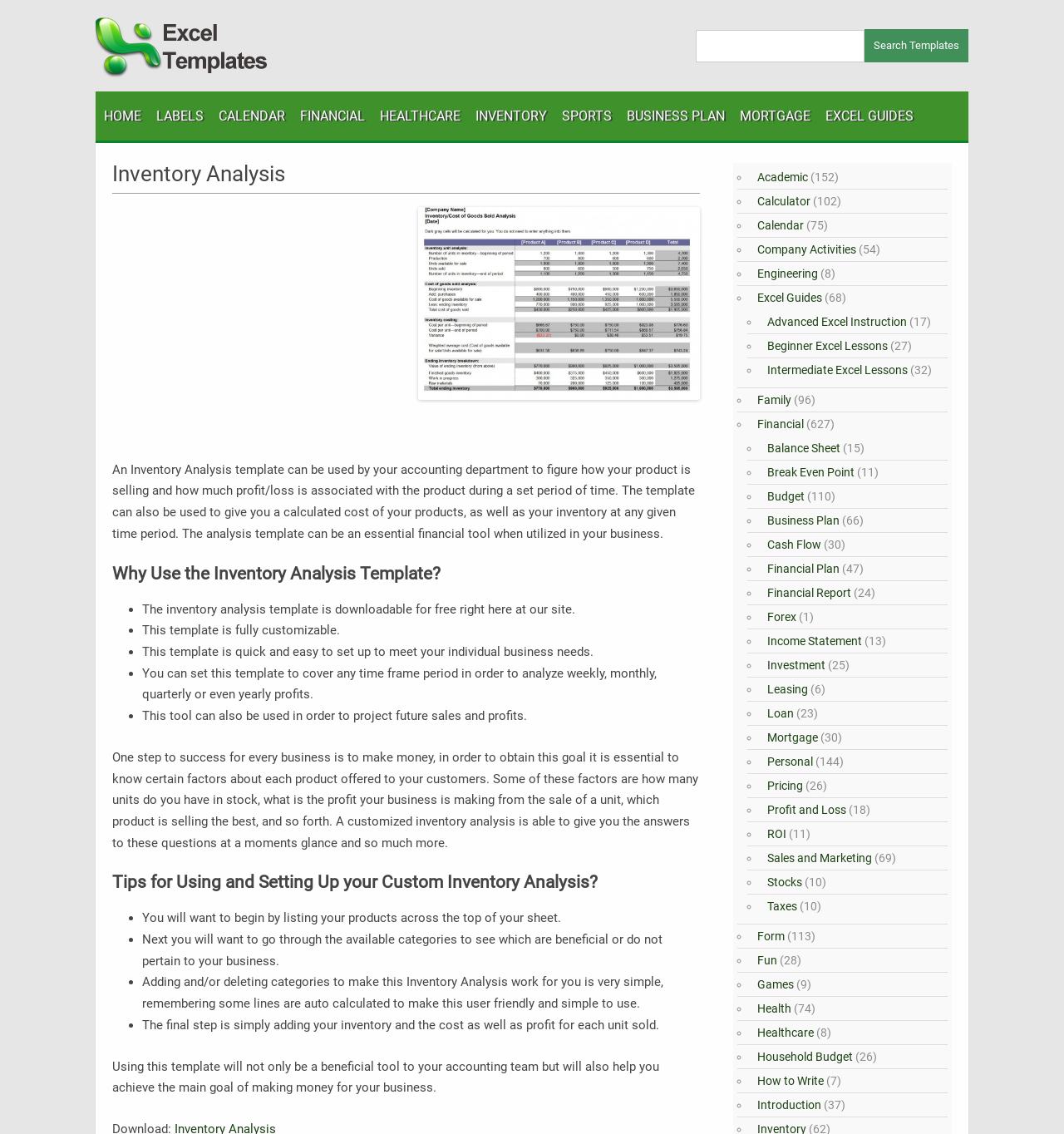Find and indicate the bounding box coordinates of the region you should select to follow the given instruction: "Search for templates".

[0.654, 0.025, 0.91, 0.055]